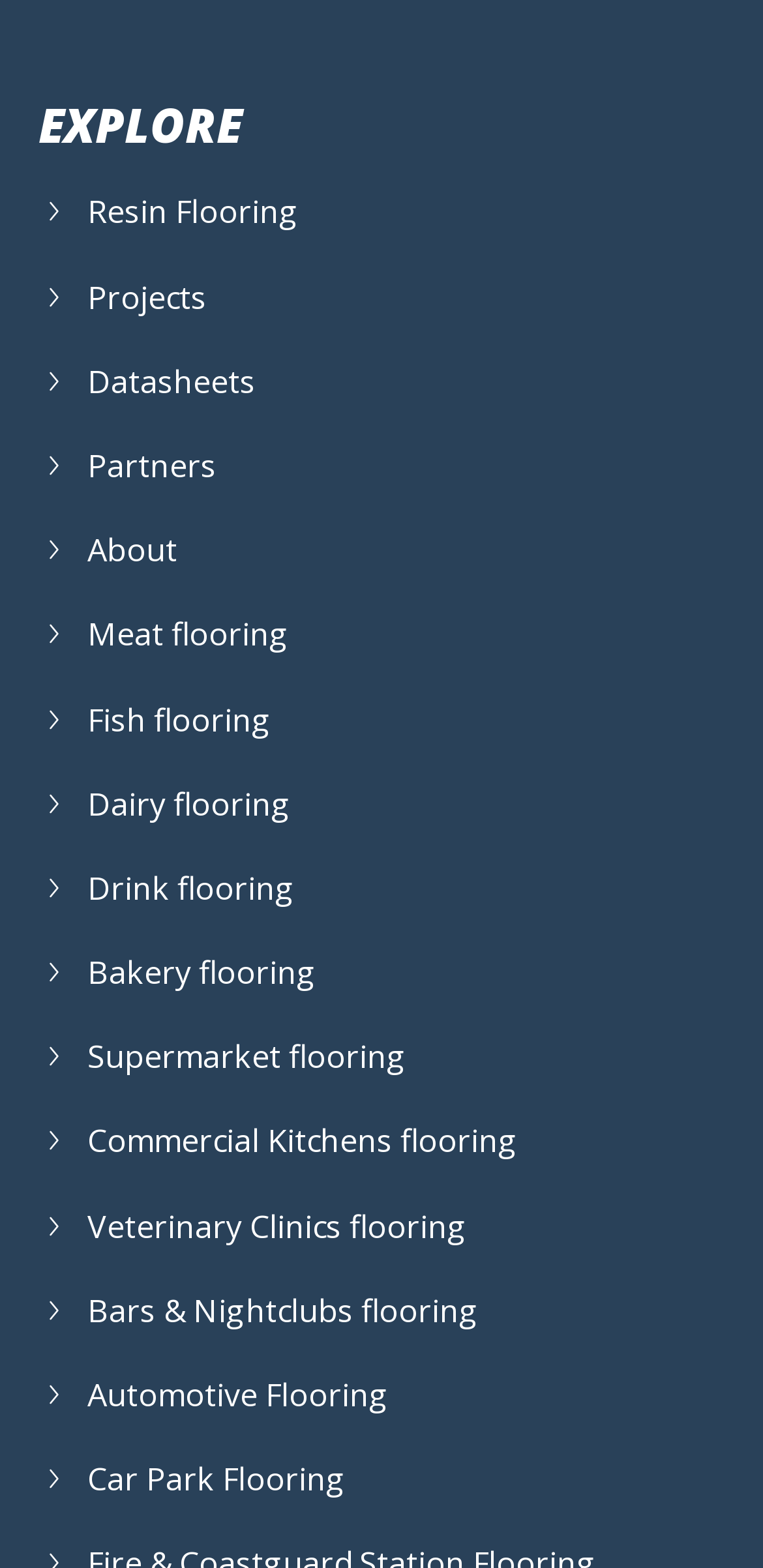How many types of flooring are listed?
Please respond to the question thoroughly and include all relevant details.

I counted the number of links under the 'EXPLORE' heading, which are all related to different types of flooring, and found 15 links.